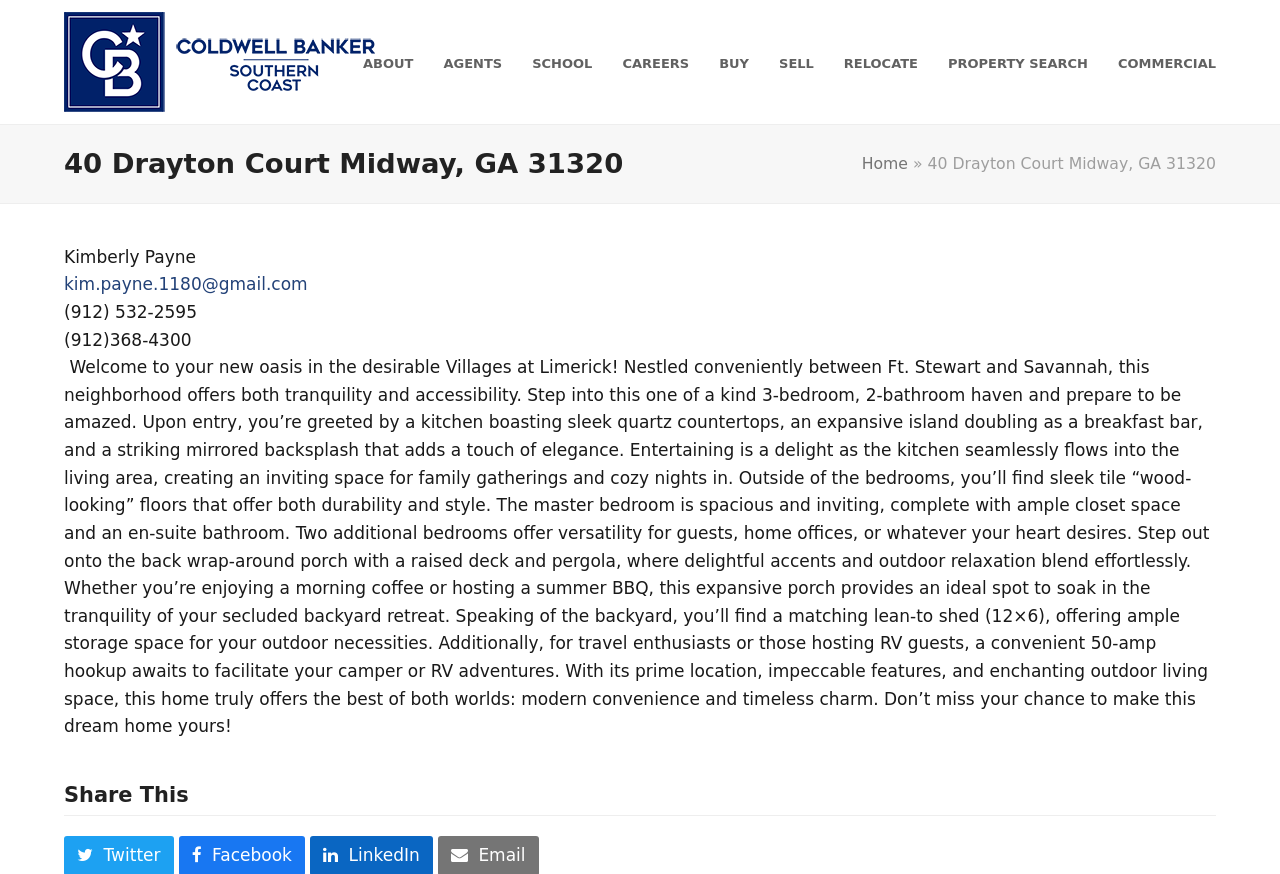How many bedrooms does the house have?
Look at the screenshot and give a one-word or phrase answer.

3